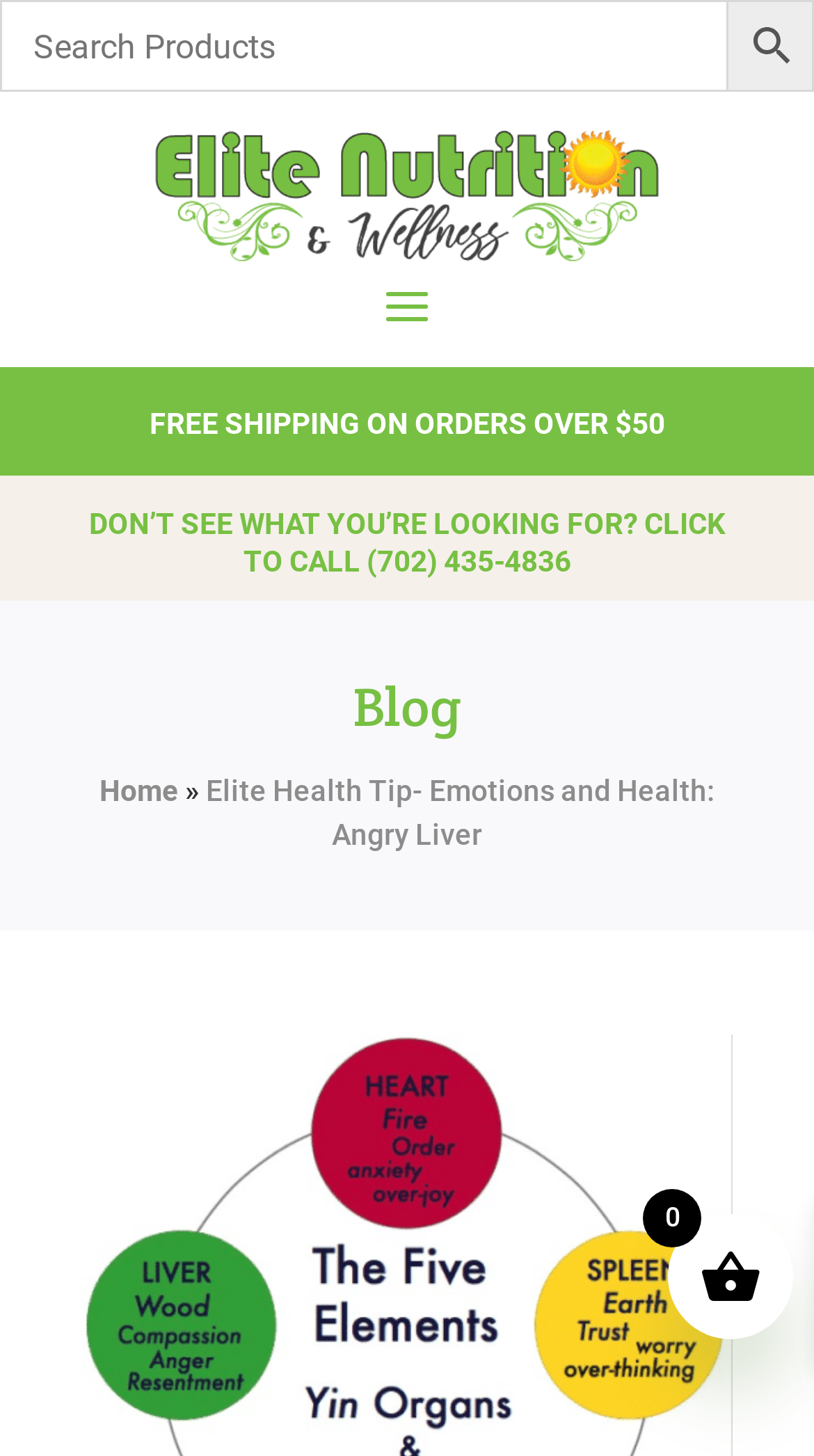Locate the primary headline on the webpage and provide its text.

Elite Health Tip- Emotions and Health: Angry Liver